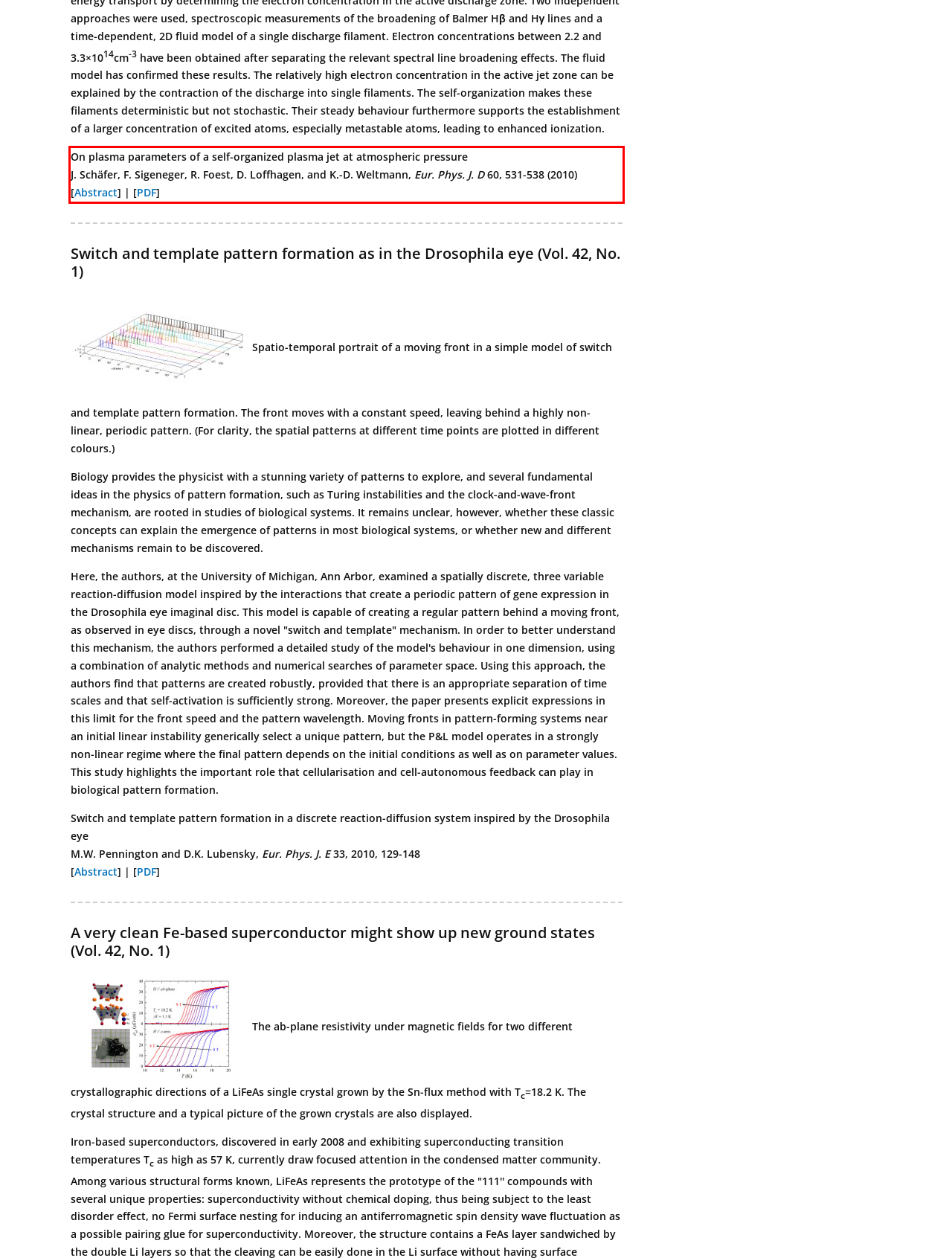In the screenshot of the webpage, find the red bounding box and perform OCR to obtain the text content restricted within this red bounding box.

On plasma parameters of a self-organized plasma jet at atmospheric pressure J. Schäfer, F. Sigeneger, R. Foest, D. Loffhagen, and K.-D. Weltmann, Eur. Phys. J. D 60, 531-538 (2010) [Abstract] | [PDF]